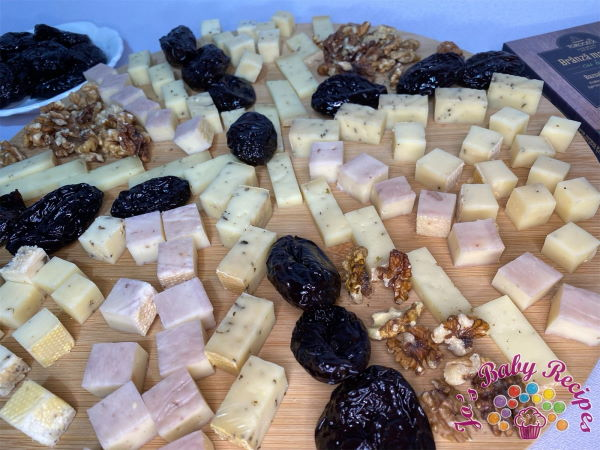What is the purpose of the clusters of nuts?
Analyze the image and deliver a detailed answer to the question.

According to the caption, the clusters of nuts 'provide an additional layer of flavor and crunch', suggesting that their purpose is to enhance the overall taste and texture of the arrangement.